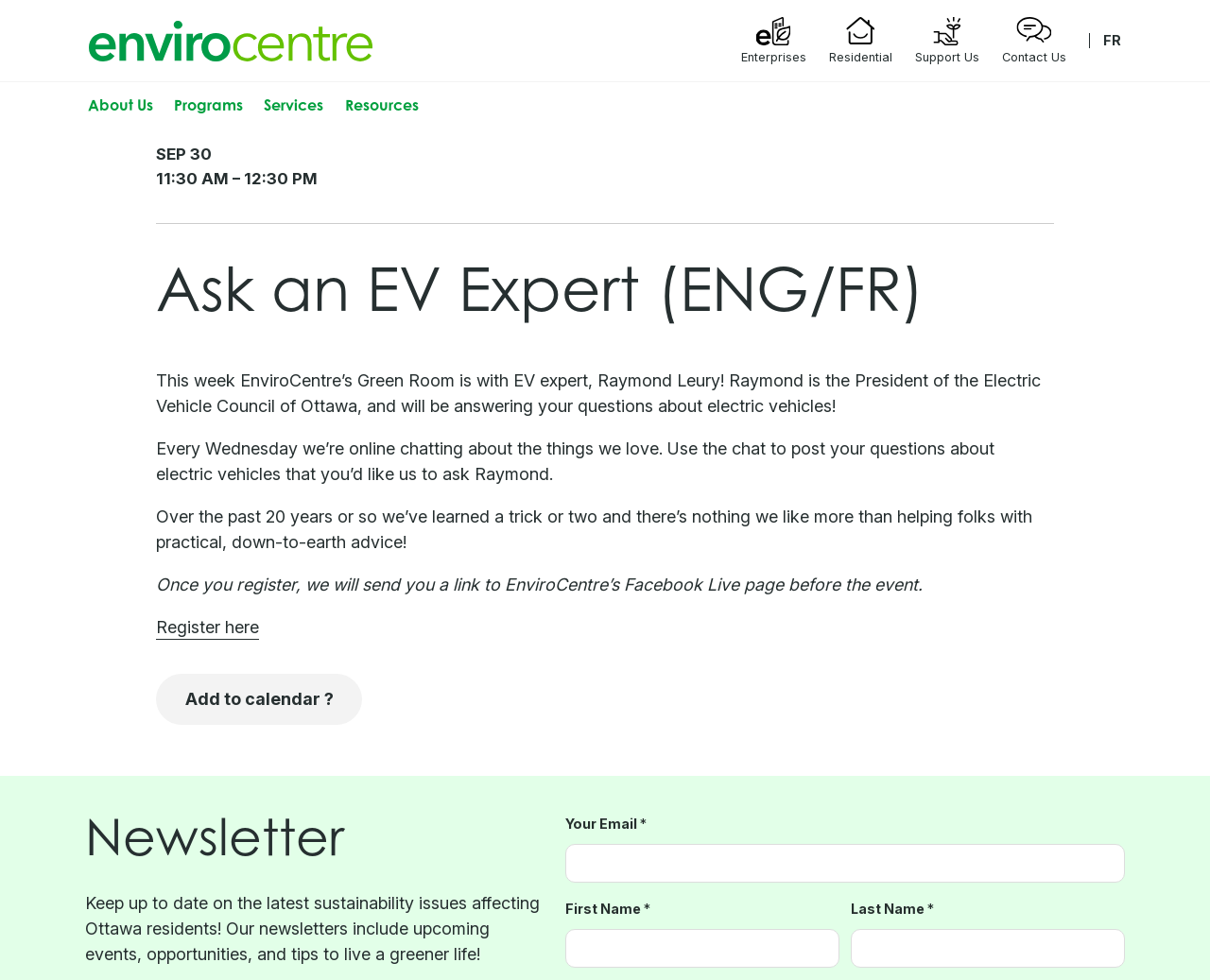Can you extract the headline from the webpage for me?

Ask an EV Expert (ENG/FR)